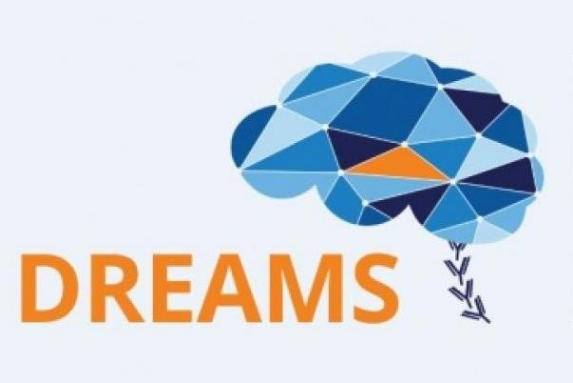Analyze the image and give a detailed response to the question:
What is the focus of the upcoming seminar?

The question asks about the focus of the upcoming seminar. The caption states that the seminar will focus on atypical B cell involvement in Multiple Sclerosis pathogenesis, which suggests that the seminar will delve into the specific topic of how atypical B cells contribute to the development of Multiple Sclerosis.